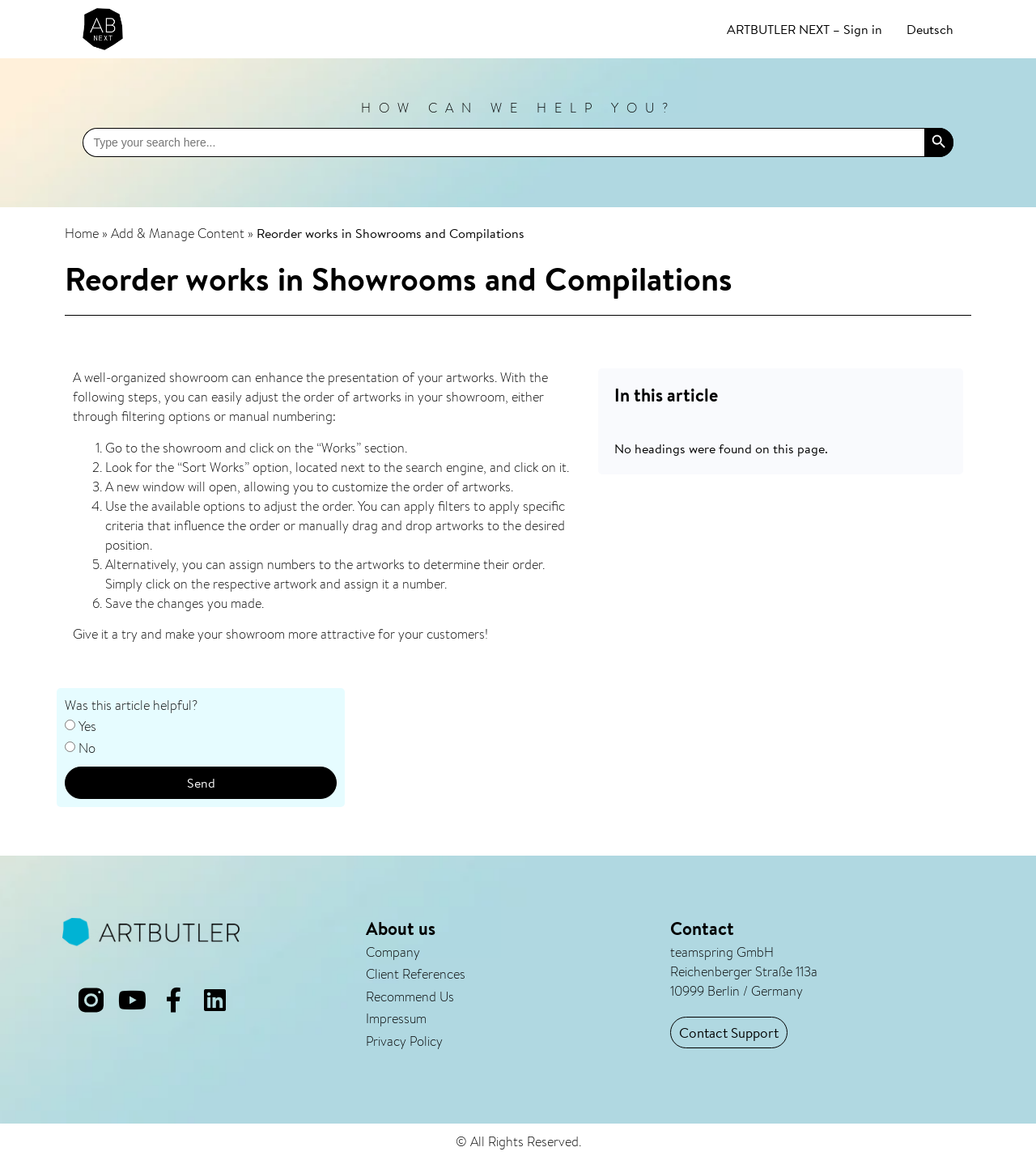Can you give a comprehensive explanation to the question given the content of the image?
What is the purpose of the showroom?

Based on the webpage content, it is clear that the showroom is used to present artworks. The webpage provides instructions on how to reorder artworks in the showroom, which implies that the showroom is a platform for showcasing artworks.